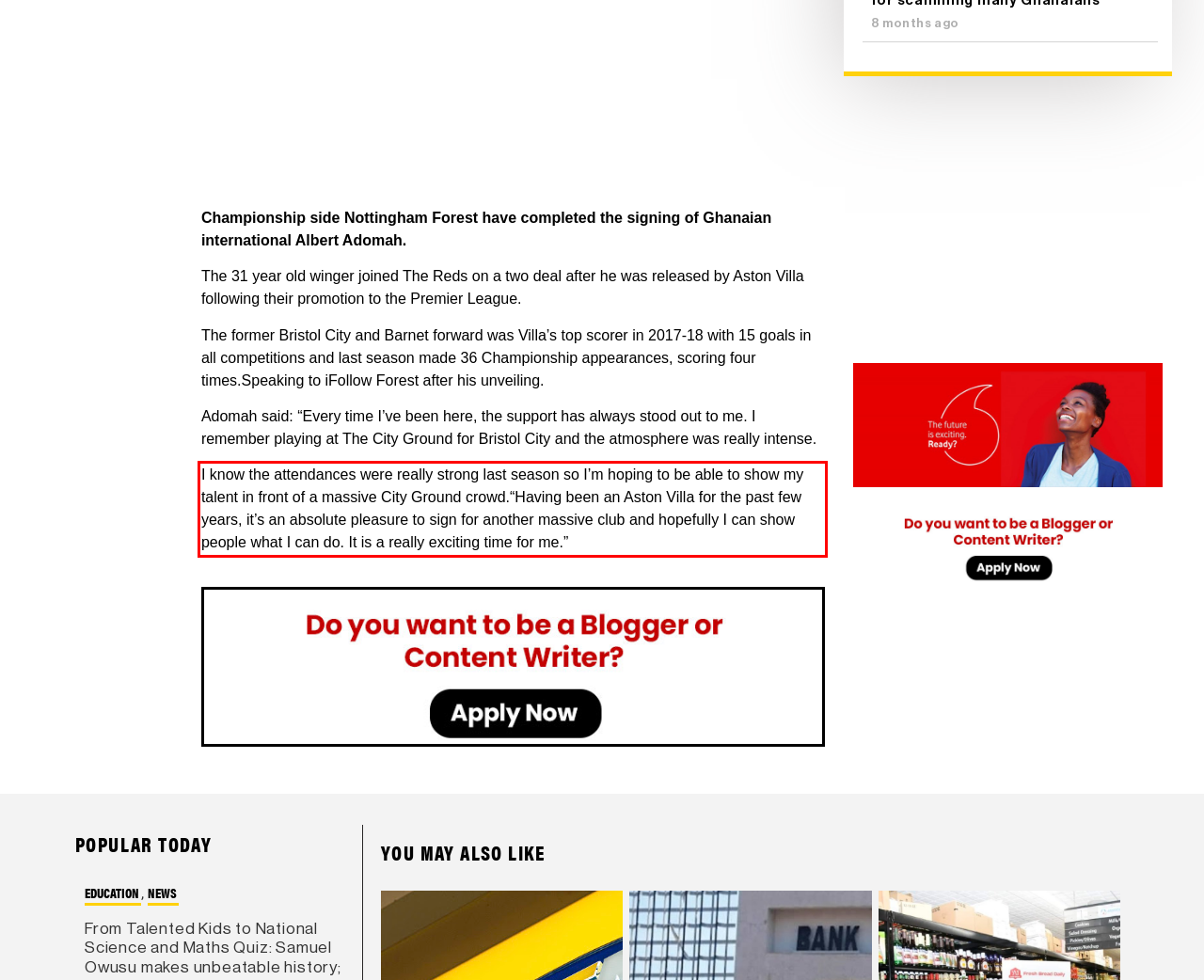You are presented with a screenshot containing a red rectangle. Extract the text found inside this red bounding box.

I know the attendances were really strong last season so I’m hoping to be able to show my talent in front of a massive City Ground crowd.“Having been an Aston Villa for the past few years, it’s an absolute pleasure to sign for another massive club and hopefully I can show people what I can do. It is a really exciting time for me.”